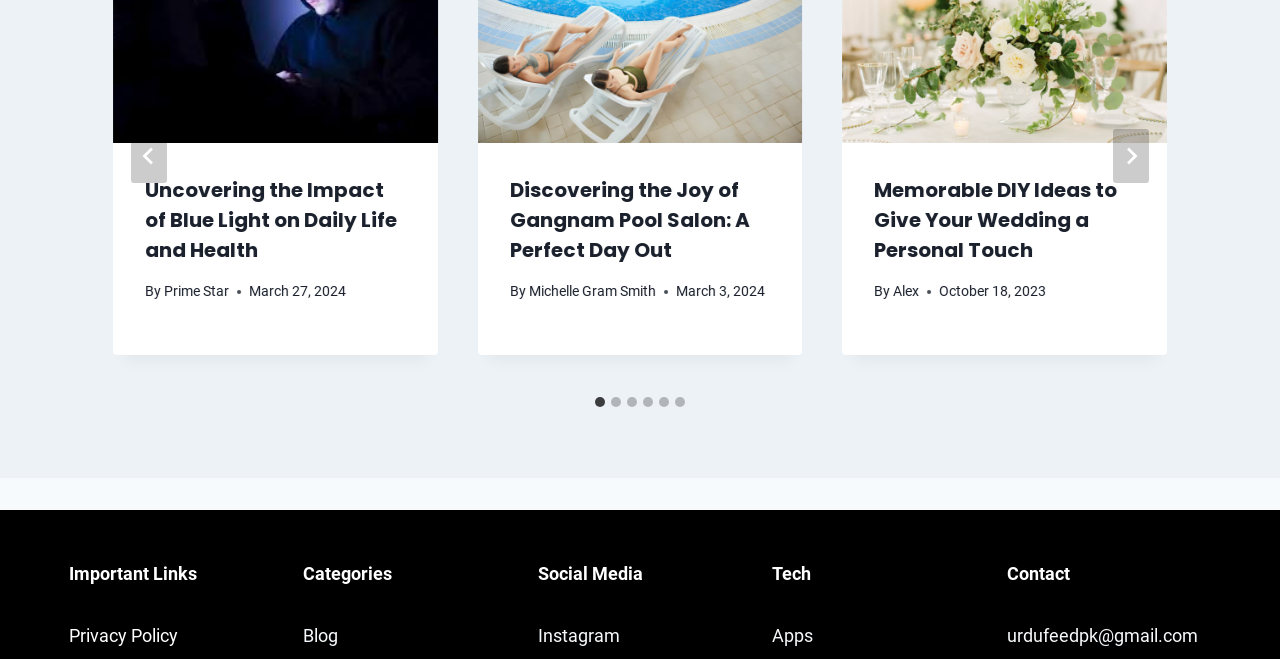Can you find the bounding box coordinates for the element to click on to achieve the instruction: "View the privacy policy"?

[0.054, 0.949, 0.139, 0.981]